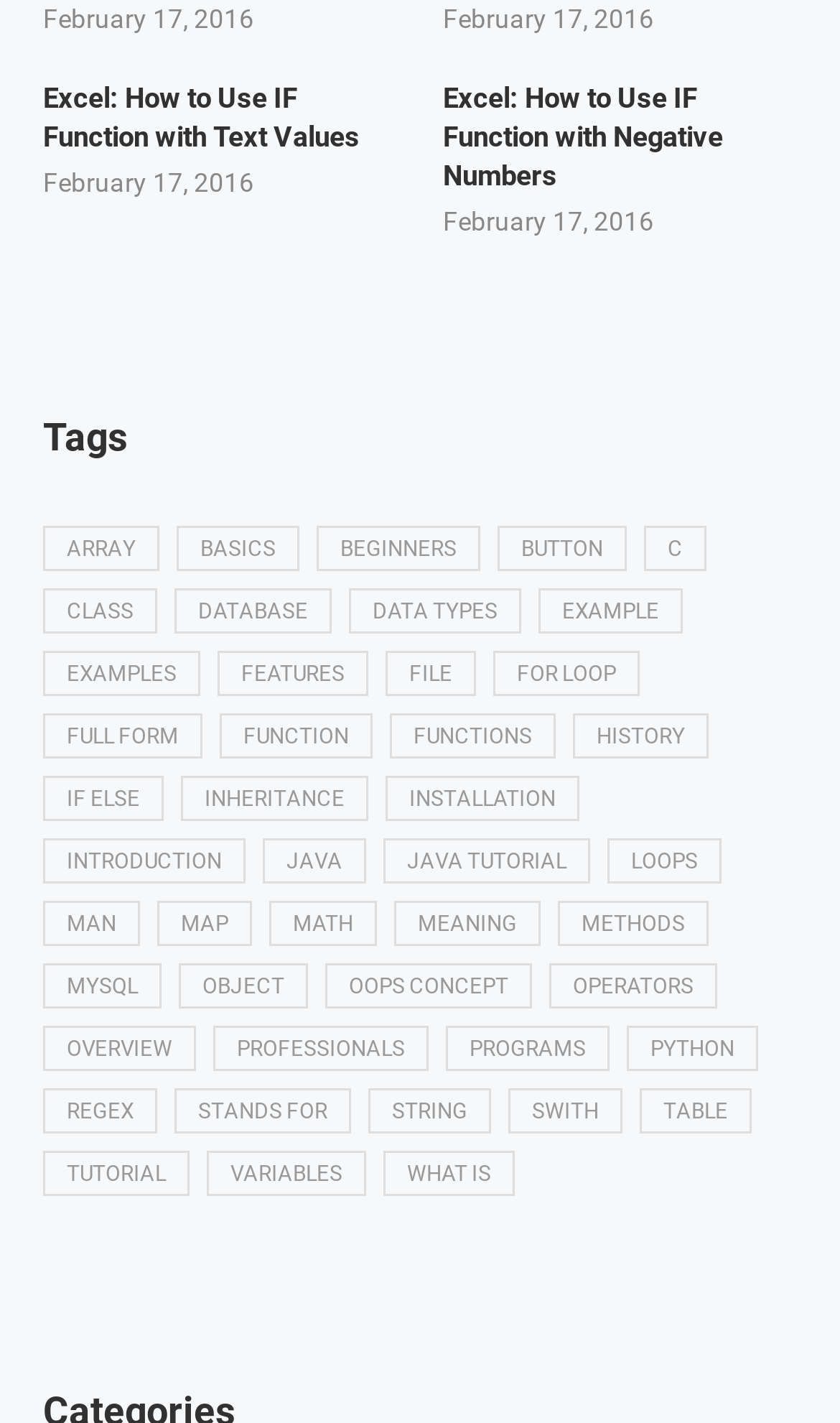Locate the bounding box coordinates of the clickable part needed for the task: "Click on the 'Excel: How to Use IF Function with Text Values' link".

[0.051, 0.056, 0.473, 0.111]